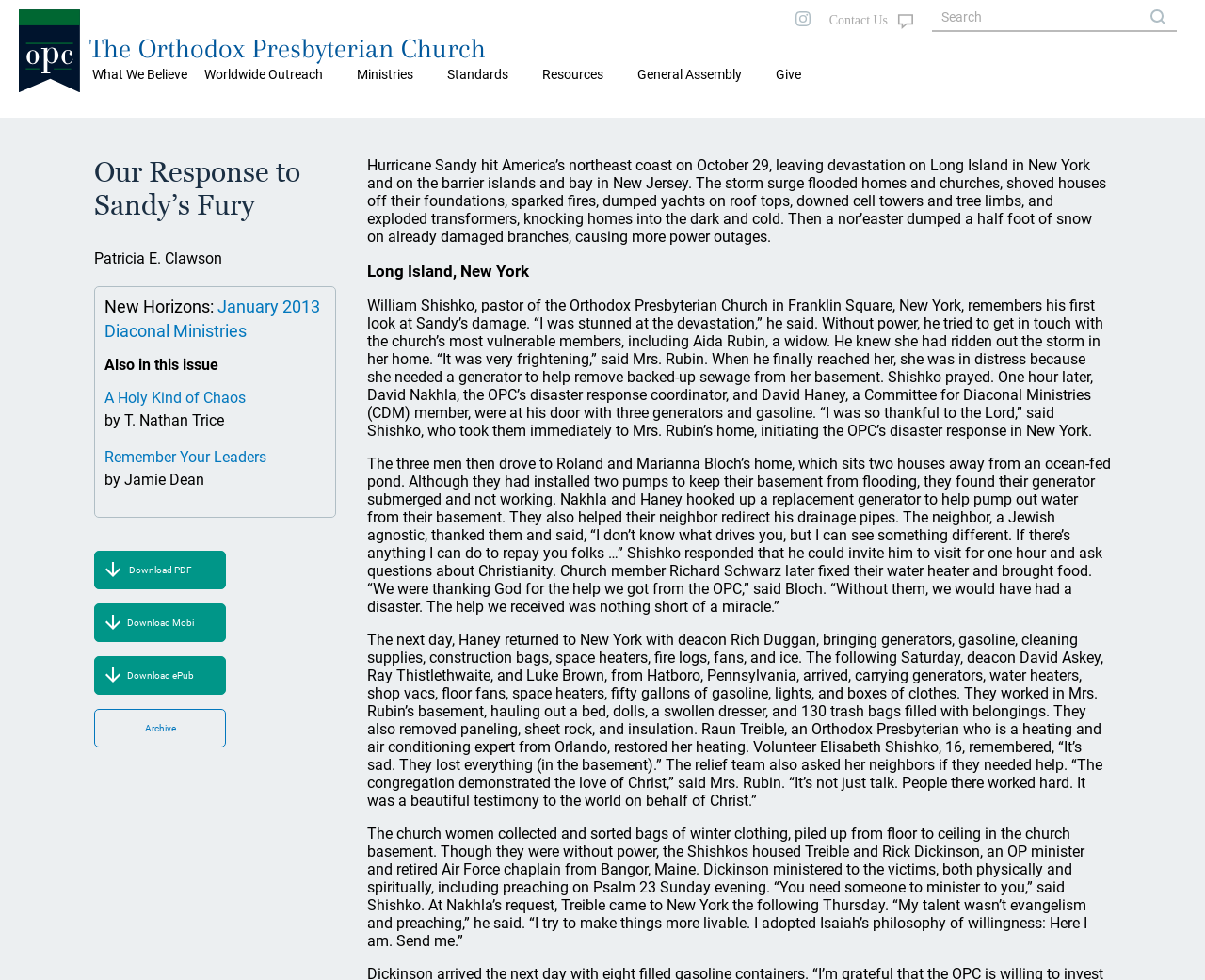What is the name of the OPC’s disaster response coordinator?
Based on the screenshot, answer the question with a single word or phrase.

David Nakhla